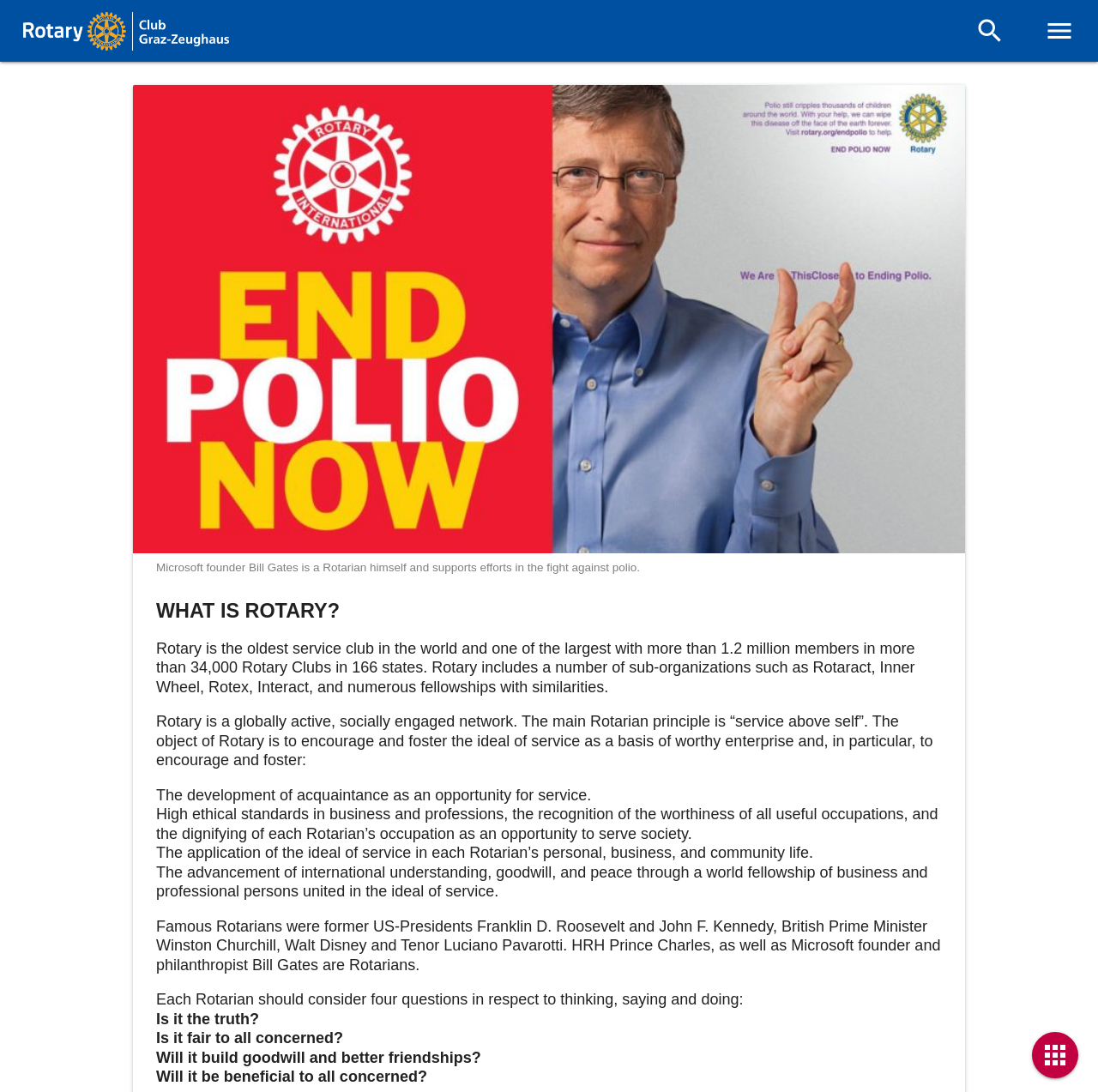Using the element description: "parent_node: search name="s"", determine the bounding box coordinates for the specified UI element. The coordinates should be four float numbers between 0 and 1, [left, top, right, bottom].

[0.0, 0.0, 1.0, 0.057]